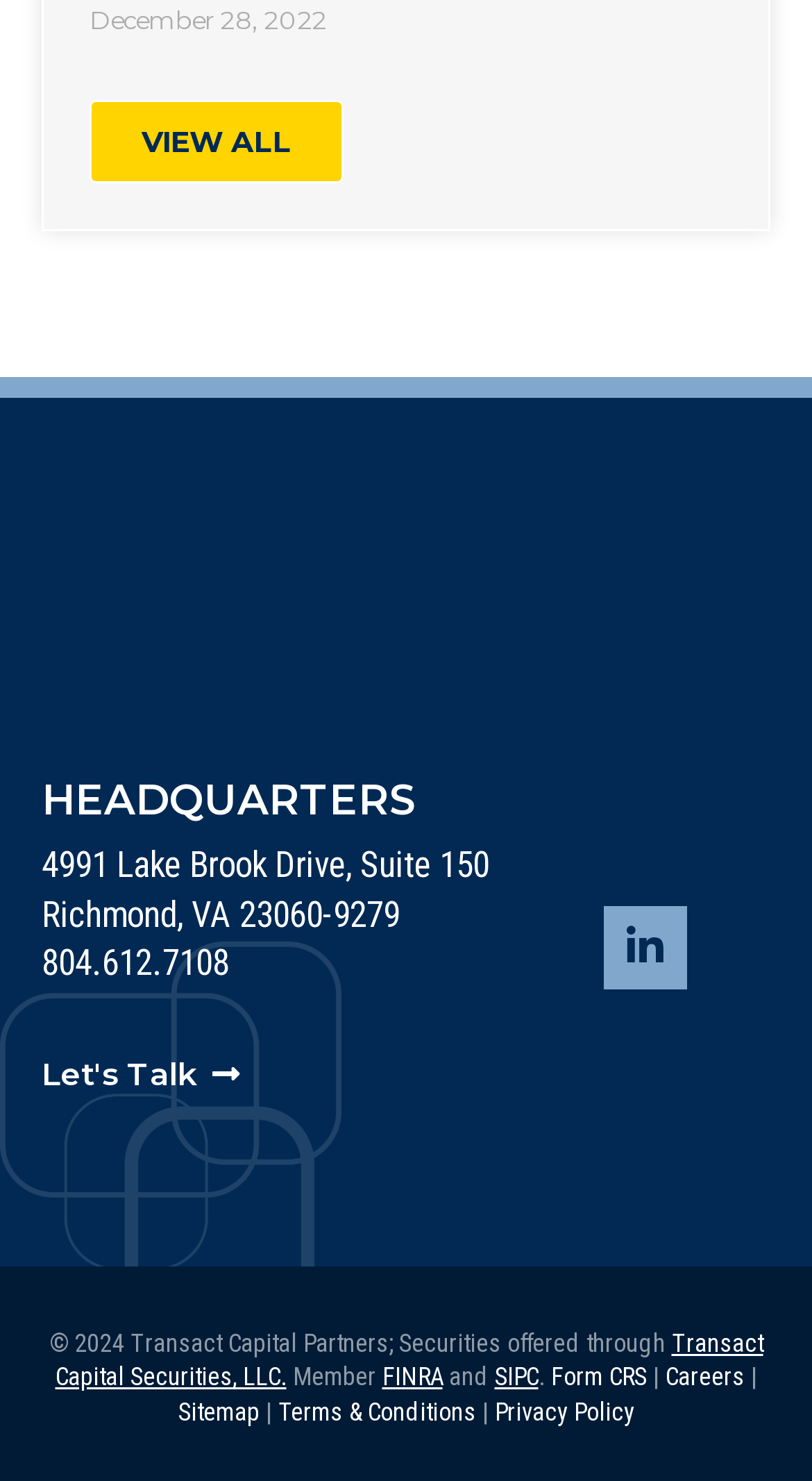Locate the bounding box coordinates of the clickable region to complete the following instruction: "Contact us."

[0.051, 0.715, 0.295, 0.736]